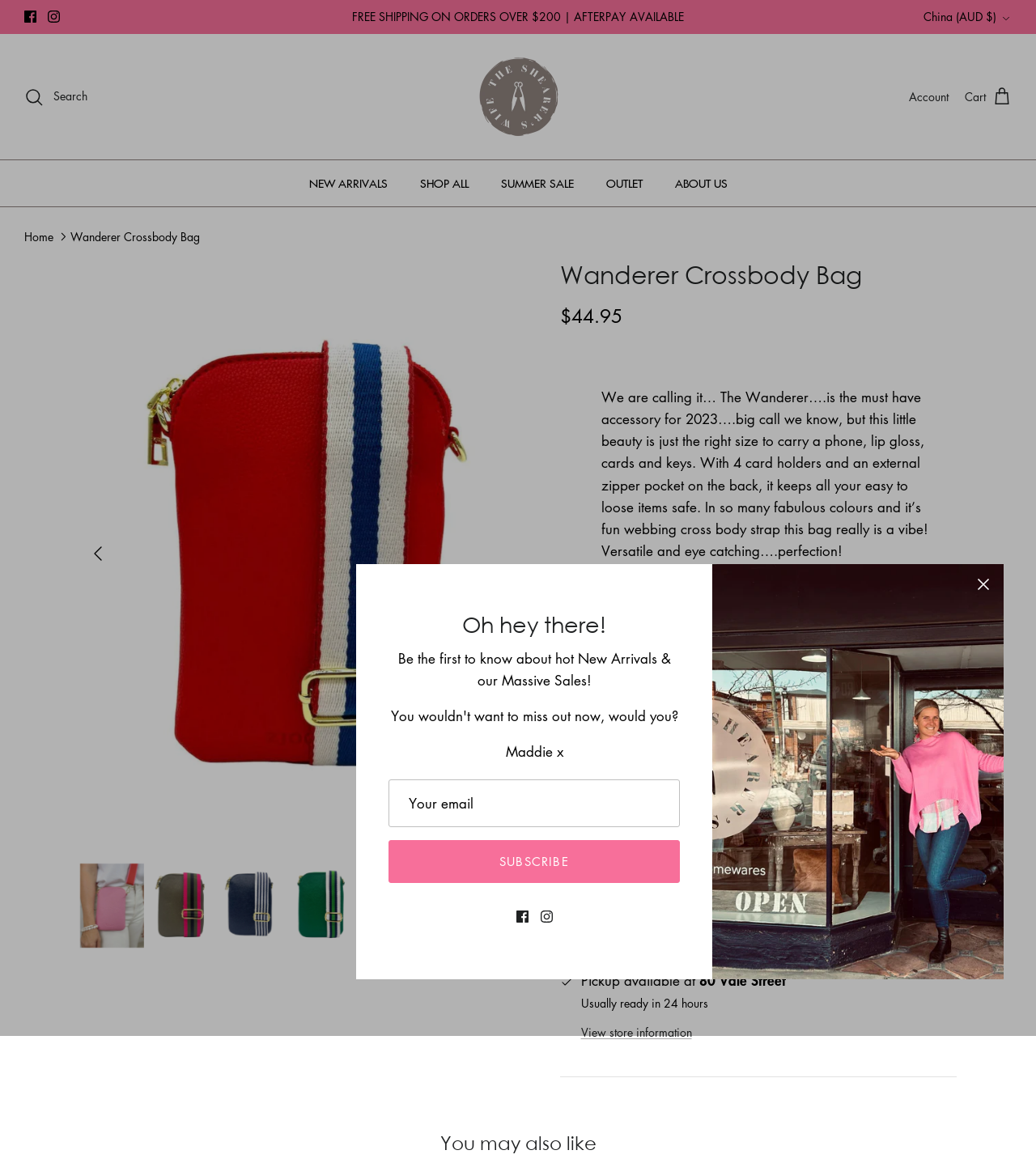What is the color of the product by default?
Based on the screenshot, answer the question with a single word or phrase.

Red